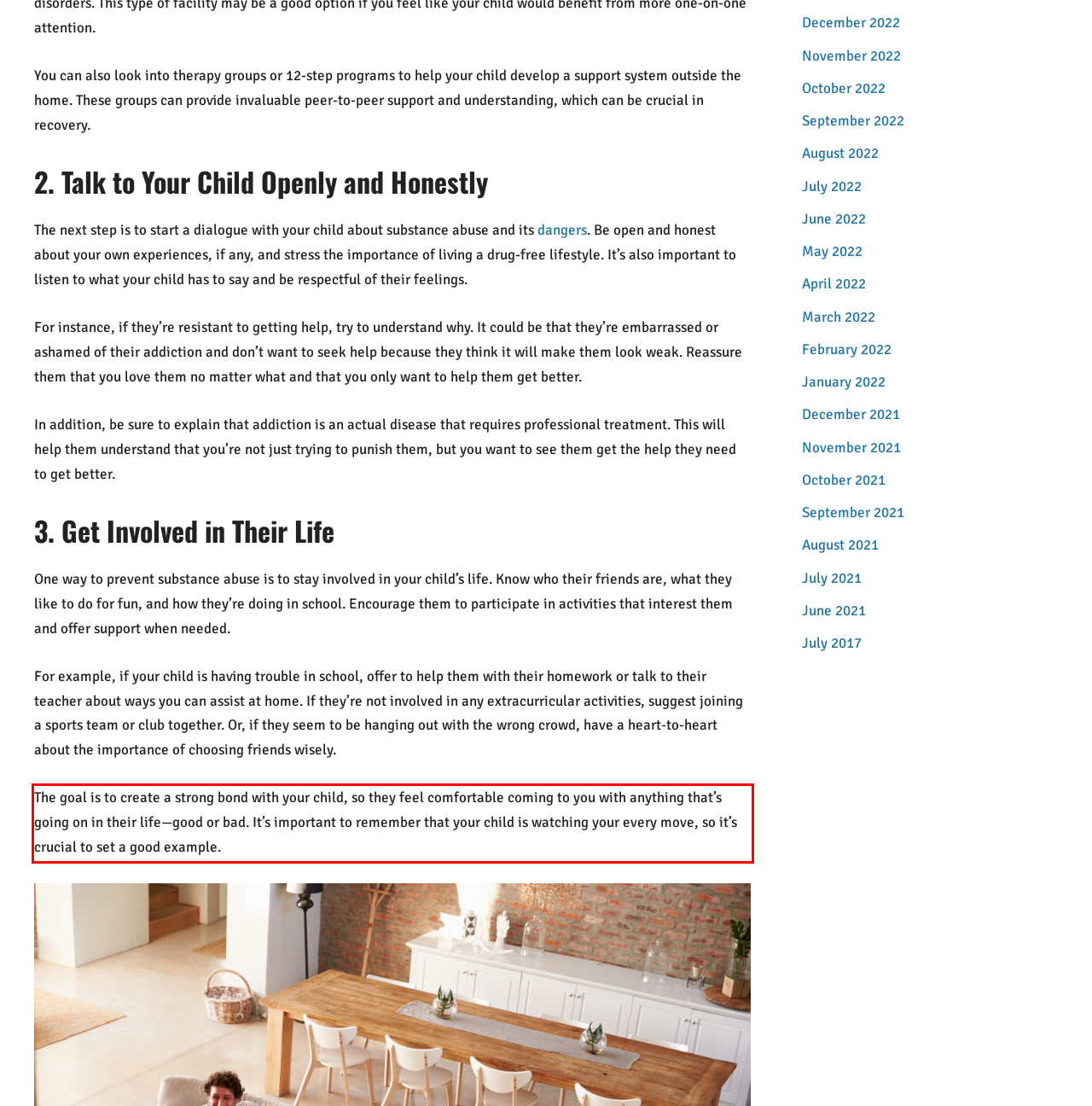You are provided with a screenshot of a webpage that includes a UI element enclosed in a red rectangle. Extract the text content inside this red rectangle.

The goal is to create a strong bond with your child, so they feel comfortable coming to you with anything that’s going on in their life—good or bad. It’s important to remember that your child is watching your every move, so it’s crucial to set a good example.